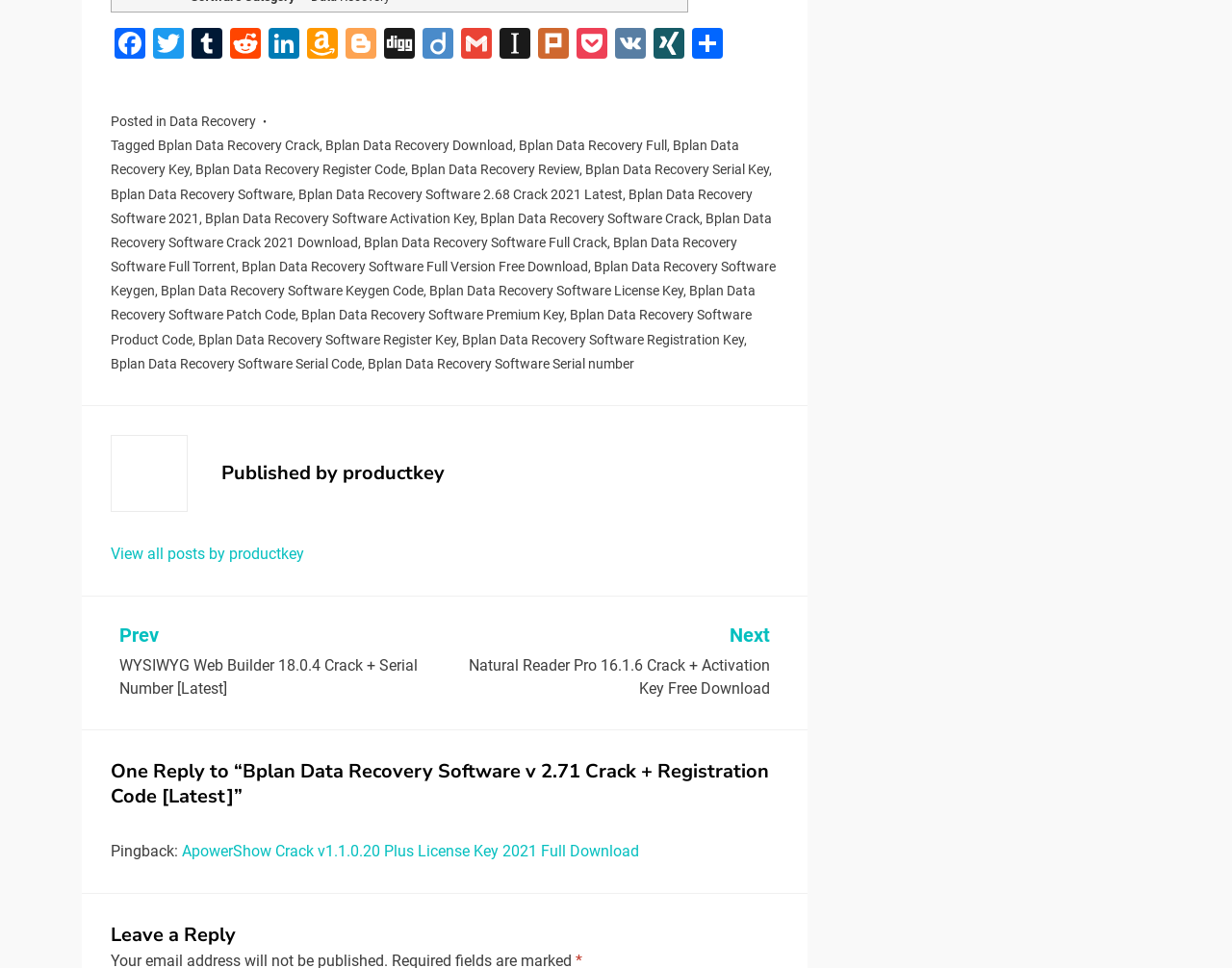How many social media links are available?
Please provide a single word or phrase as the answer based on the screenshot.

19